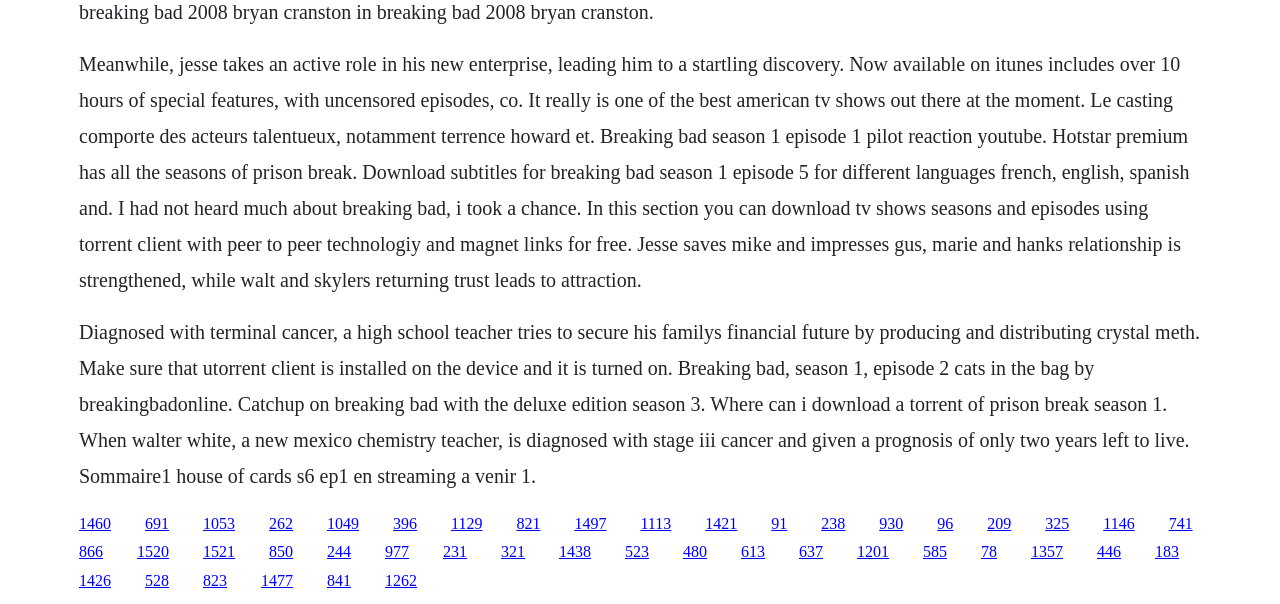Refer to the image and provide an in-depth answer to the question:
What is the purpose of the links on this webpage?

The numerous links on the webpage, with IDs and coordinates, suggest that they are download links for TV shows, including Breaking Bad and Prison Break, allowing users to download episodes or seasons of these shows.